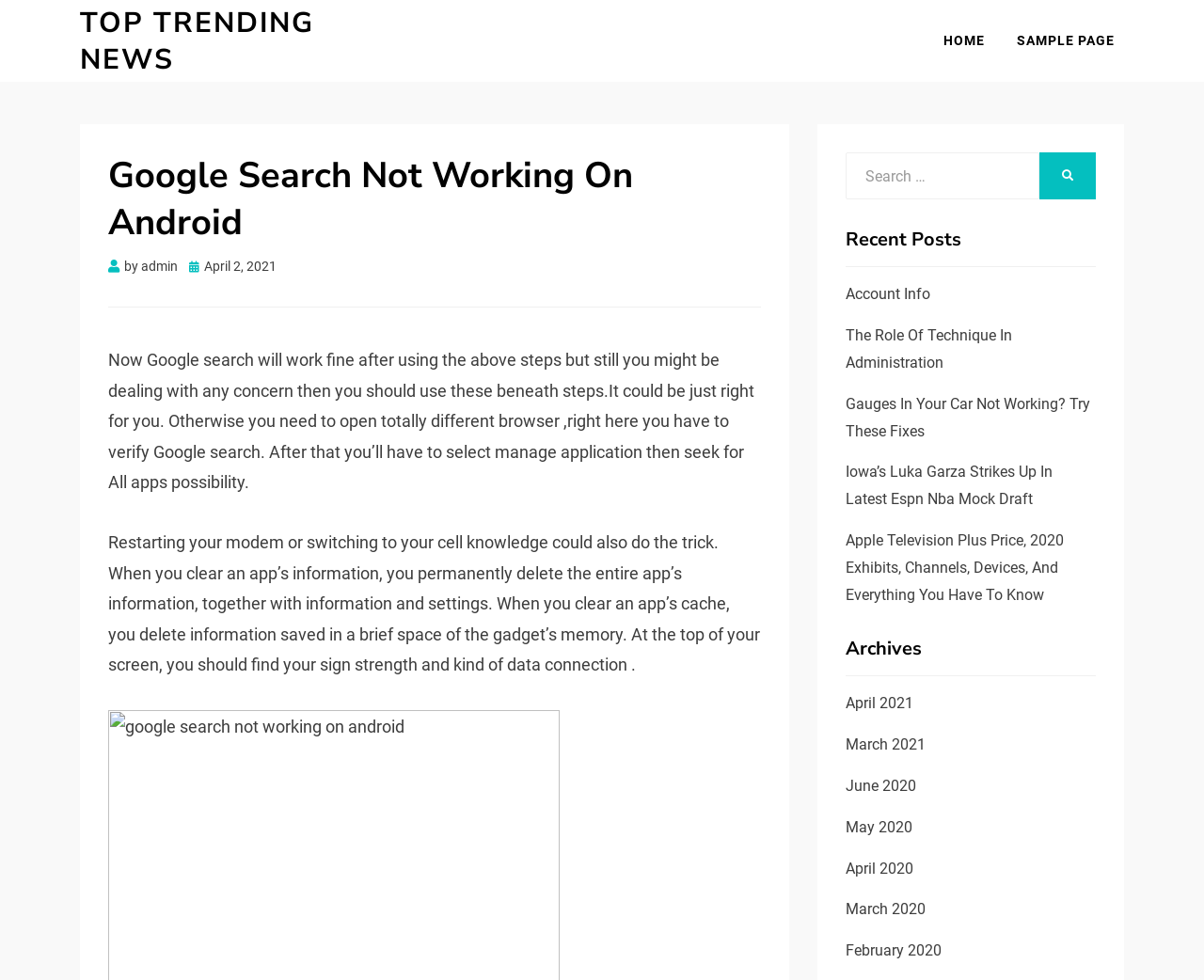Please determine the bounding box coordinates of the clickable area required to carry out the following instruction: "View archives of April 2021". The coordinates must be four float numbers between 0 and 1, represented as [left, top, right, bottom].

[0.702, 0.728, 0.758, 0.747]